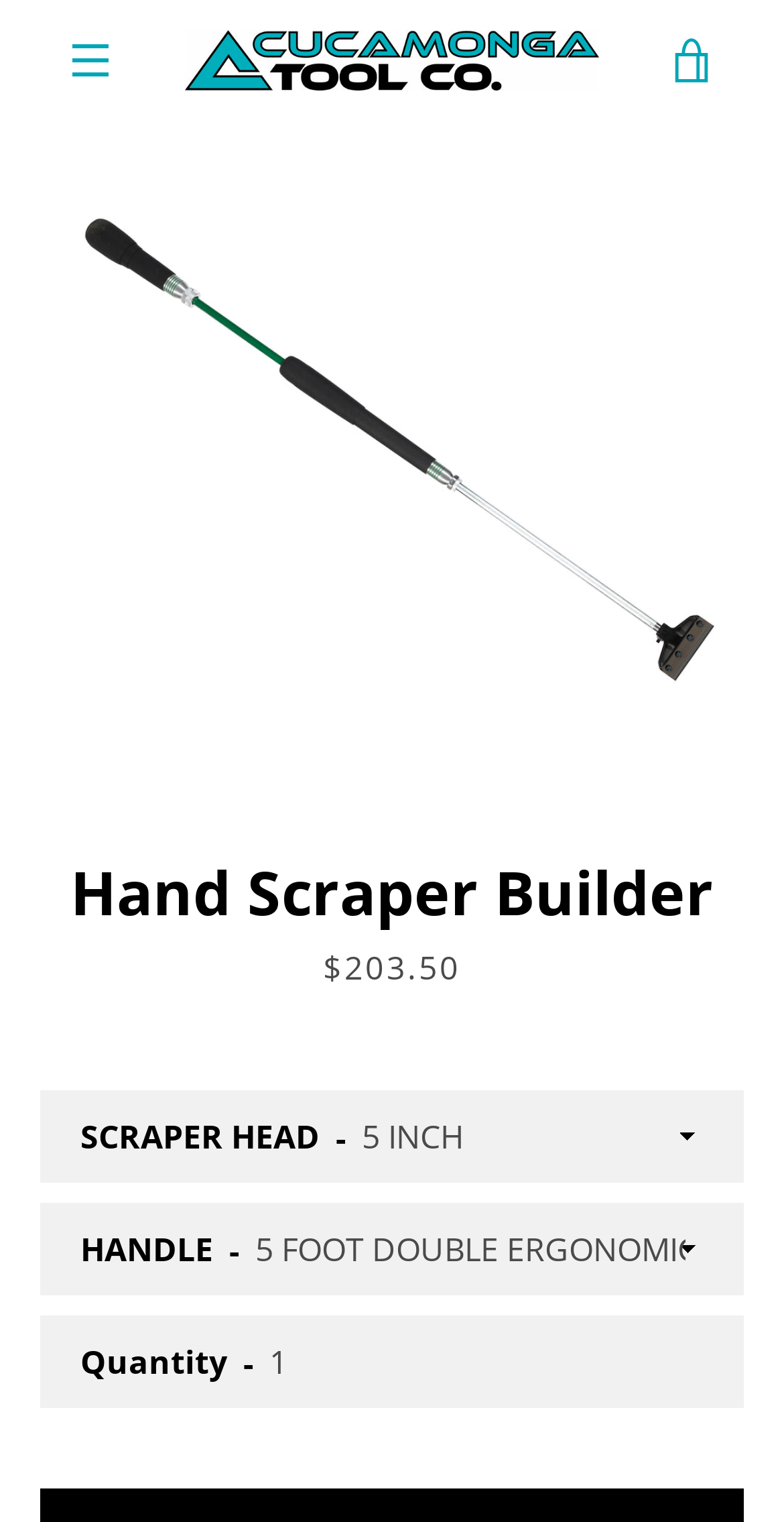What is the price of the hand scraper?
Deliver a detailed and extensive answer to the question.

I found the price of the hand scraper by looking at the paragraph element with the text 'Price' and its adjacent static text element with the value '$203.50'.